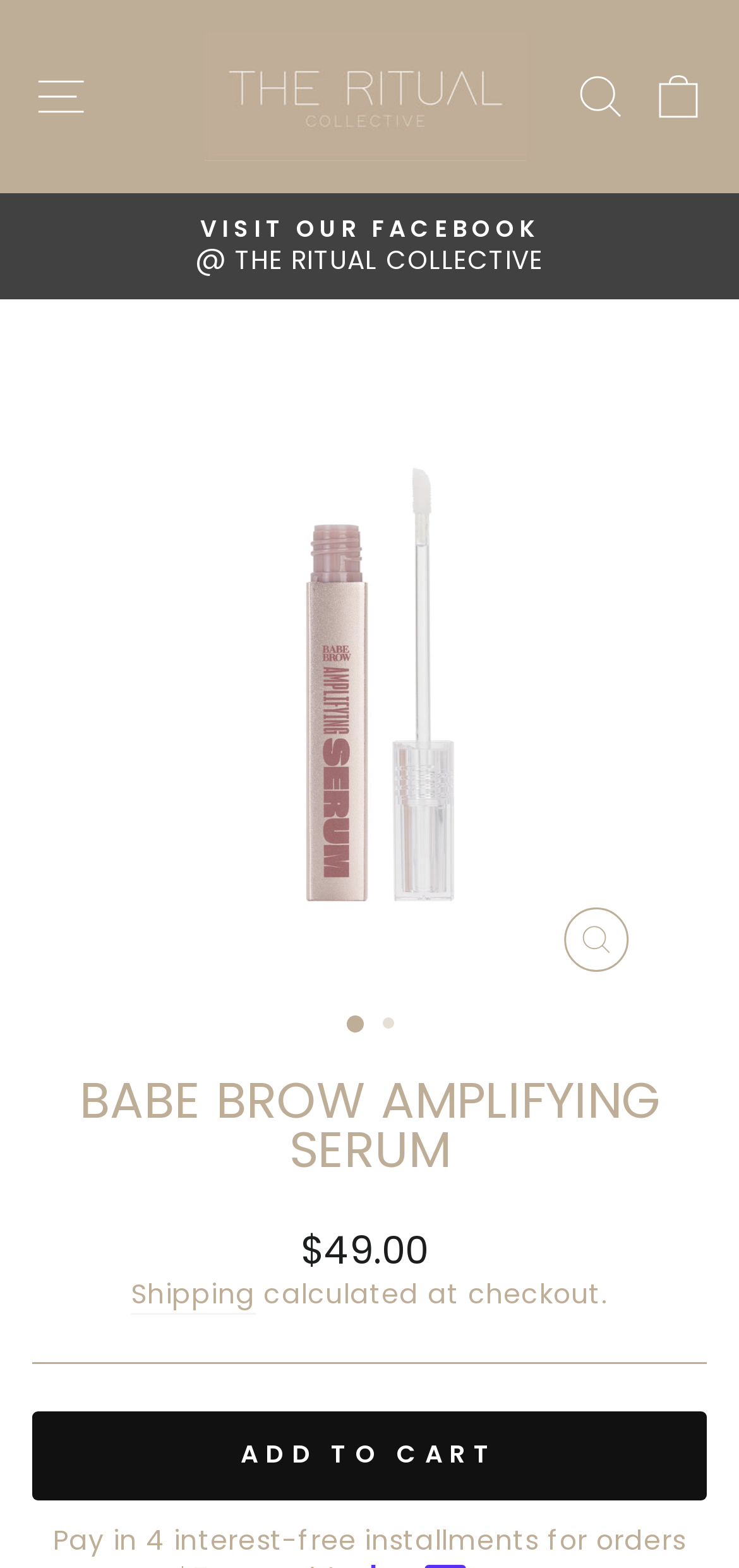Locate the bounding box coordinates of the clickable element to fulfill the following instruction: "Click the site navigation button". Provide the coordinates as four float numbers between 0 and 1 in the format [left, top, right, bottom].

[0.024, 0.034, 0.14, 0.089]